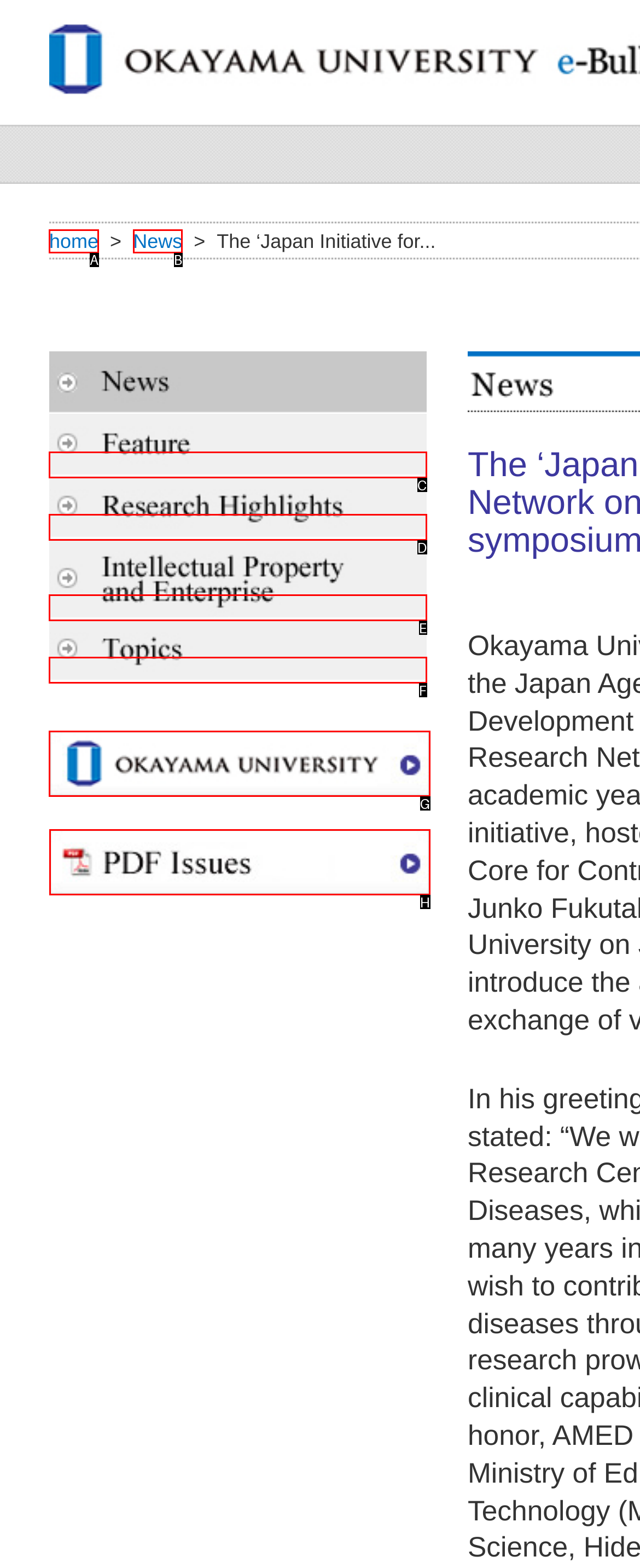Select the HTML element that needs to be clicked to carry out the task: check pdf issues
Provide the letter of the correct option.

H